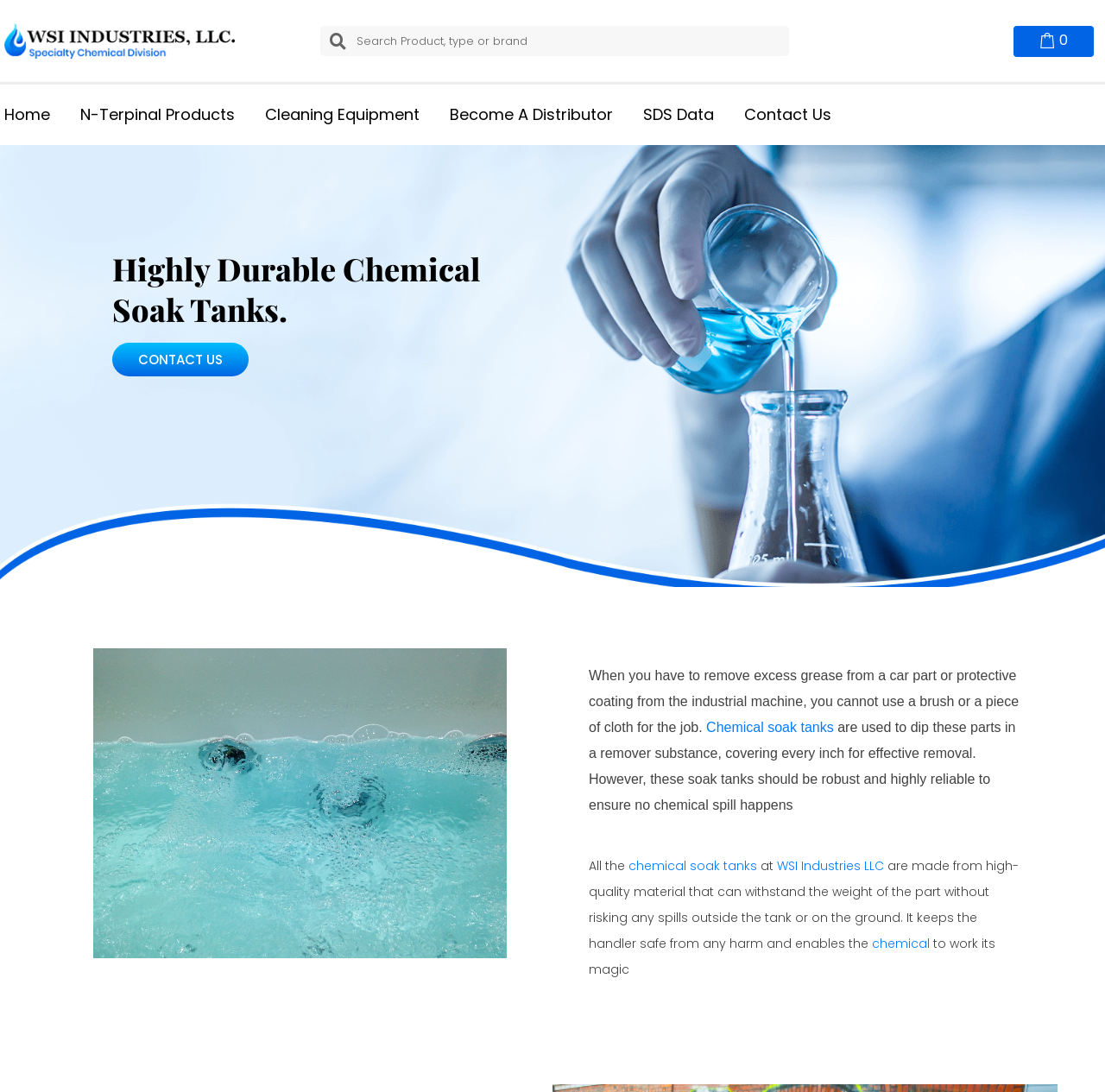Please identify the bounding box coordinates of the area I need to click to accomplish the following instruction: "Learn about Chemical Soak Tanks".

[0.102, 0.227, 0.435, 0.302]